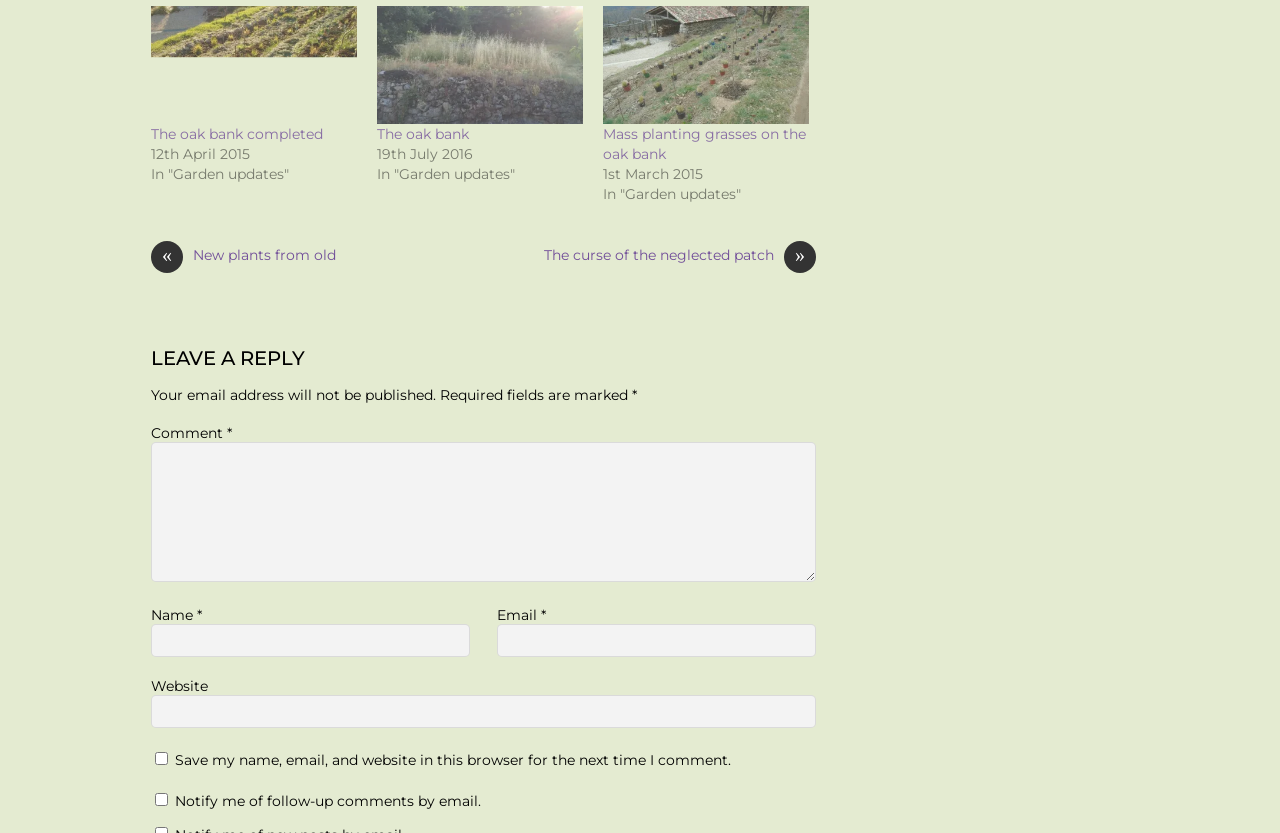What is the position of the '« New plants from old' link?
Please provide a comprehensive answer based on the information in the image.

I determined the position of the link by looking at its bounding box coordinates, which indicate that it is located at the top left of the webpage.